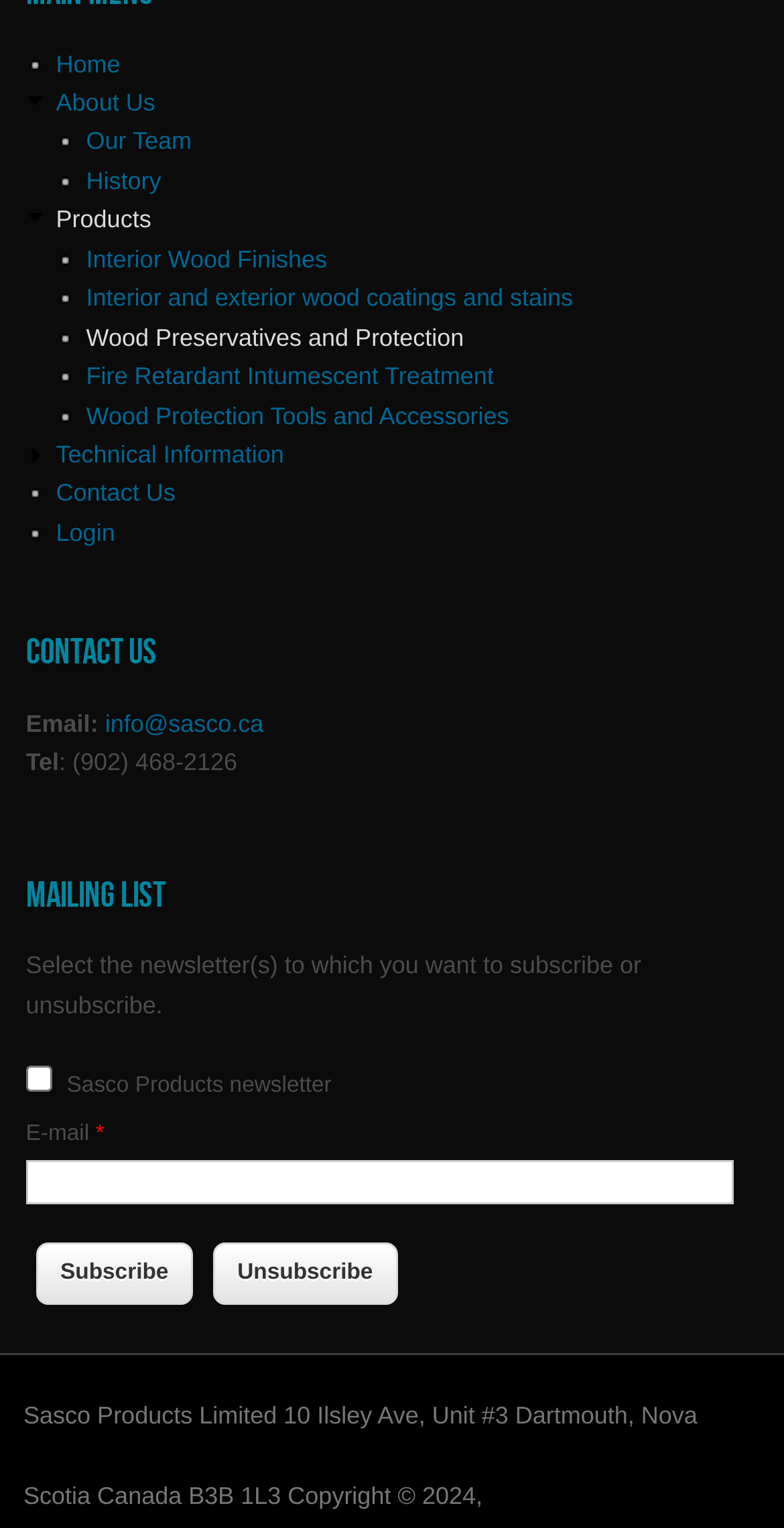Locate the bounding box coordinates of the clickable part needed for the task: "Click on the 'Subscribe' button".

[0.046, 0.813, 0.246, 0.854]